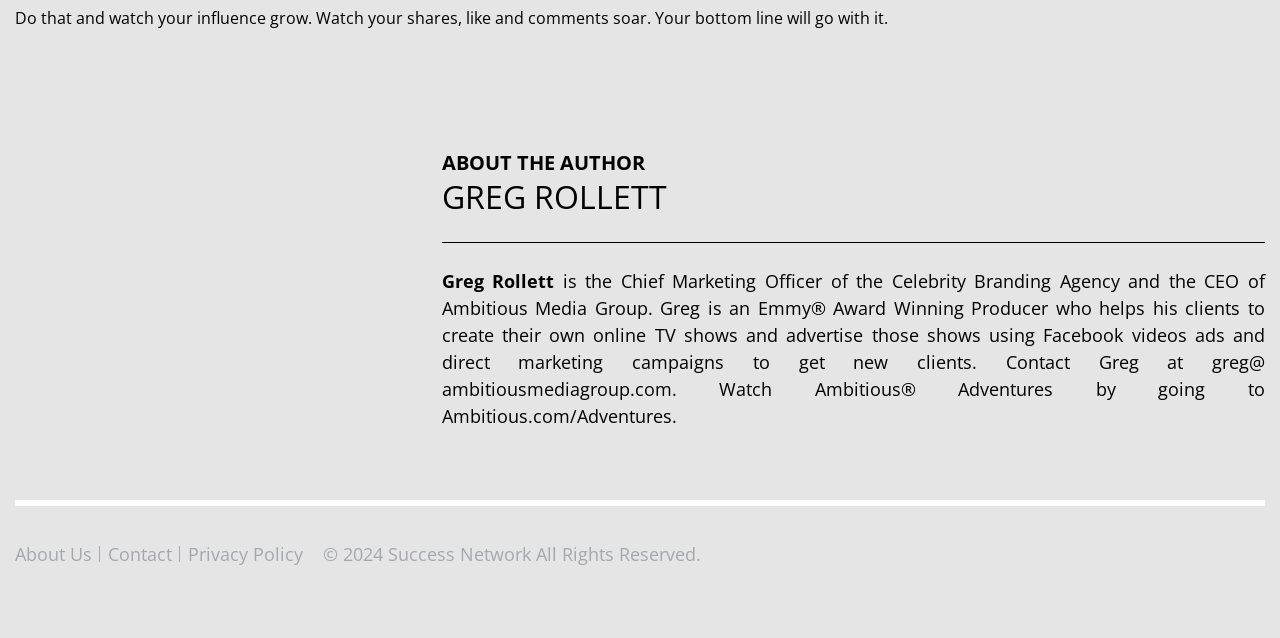What year is the copyright reserved for?
Using the information from the image, answer the question thoroughly.

The answer can be found in the StaticText element with the text '© 2024 Success Network All Rights Reserved.' which indicates that the copyright is reserved for the year 2024.